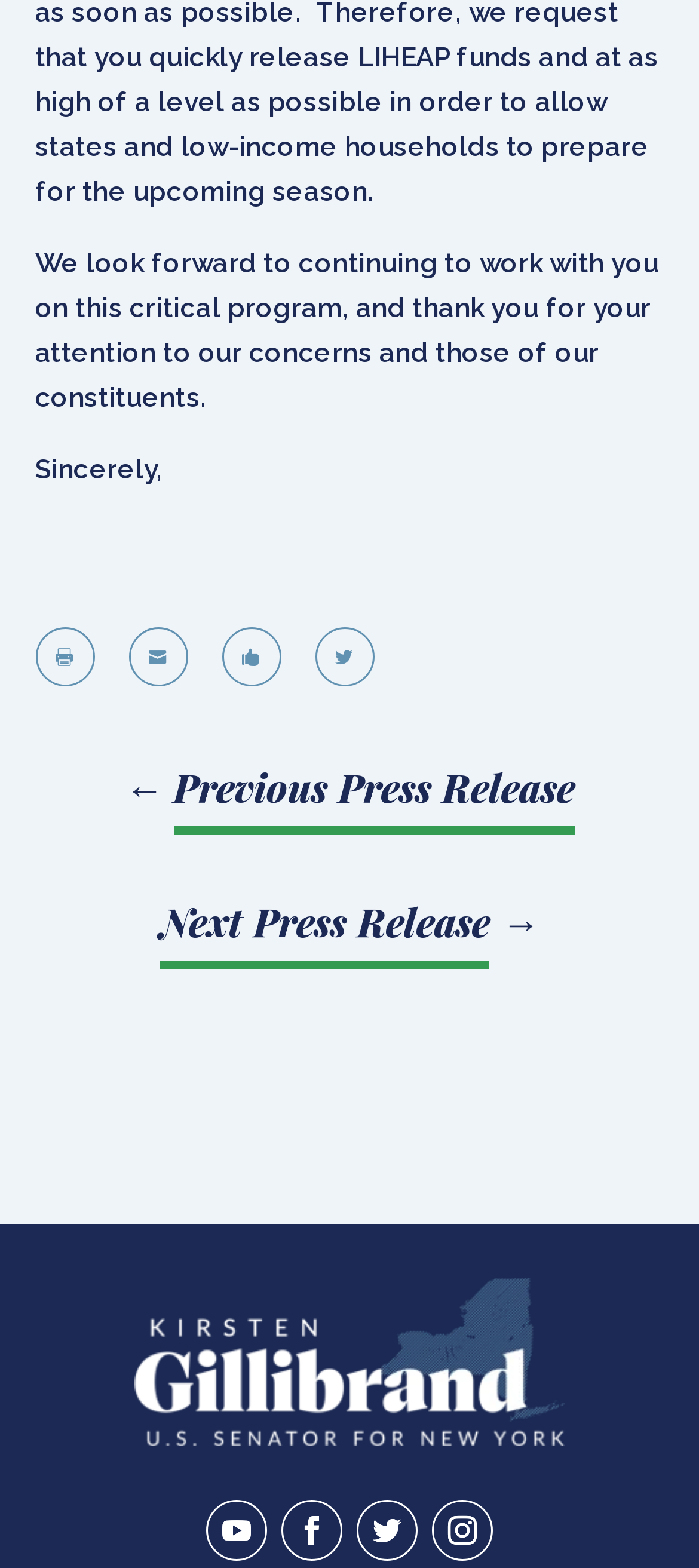Find the bounding box coordinates for the element that must be clicked to complete the instruction: "Explore administration". The coordinates should be four float numbers between 0 and 1, indicated as [left, top, right, bottom].

None